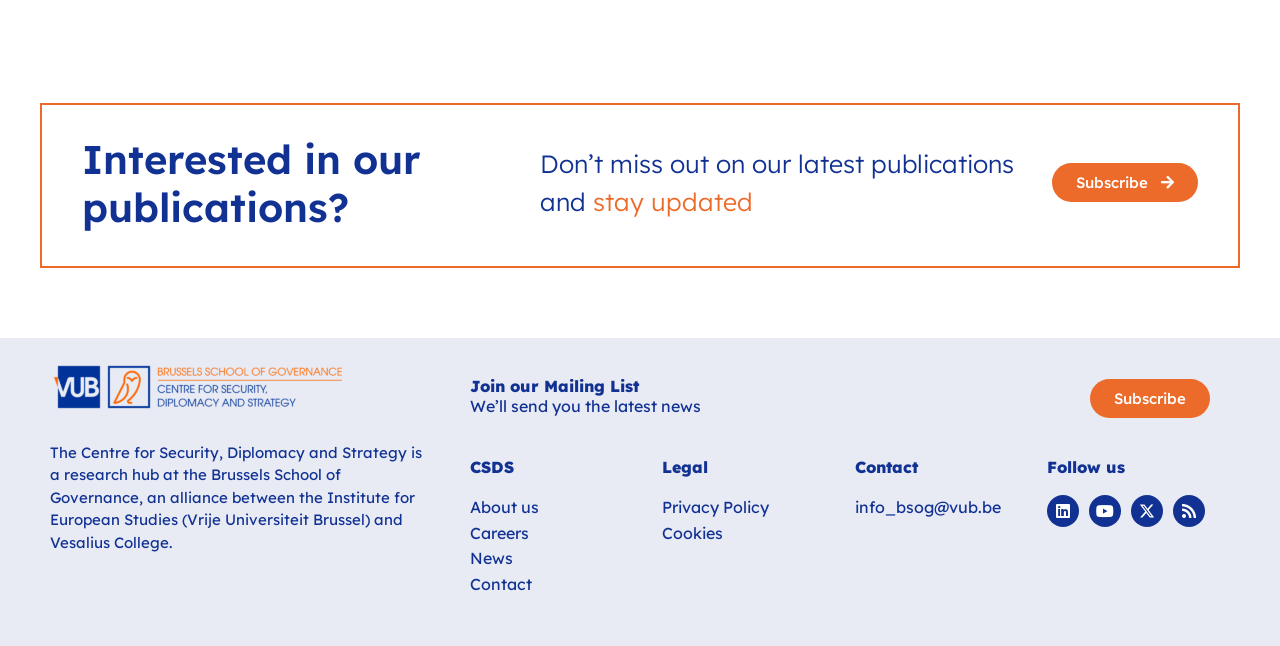Please identify the bounding box coordinates of the area that needs to be clicked to follow this instruction: "Contact the Centre via email".

[0.668, 0.77, 0.782, 0.801]